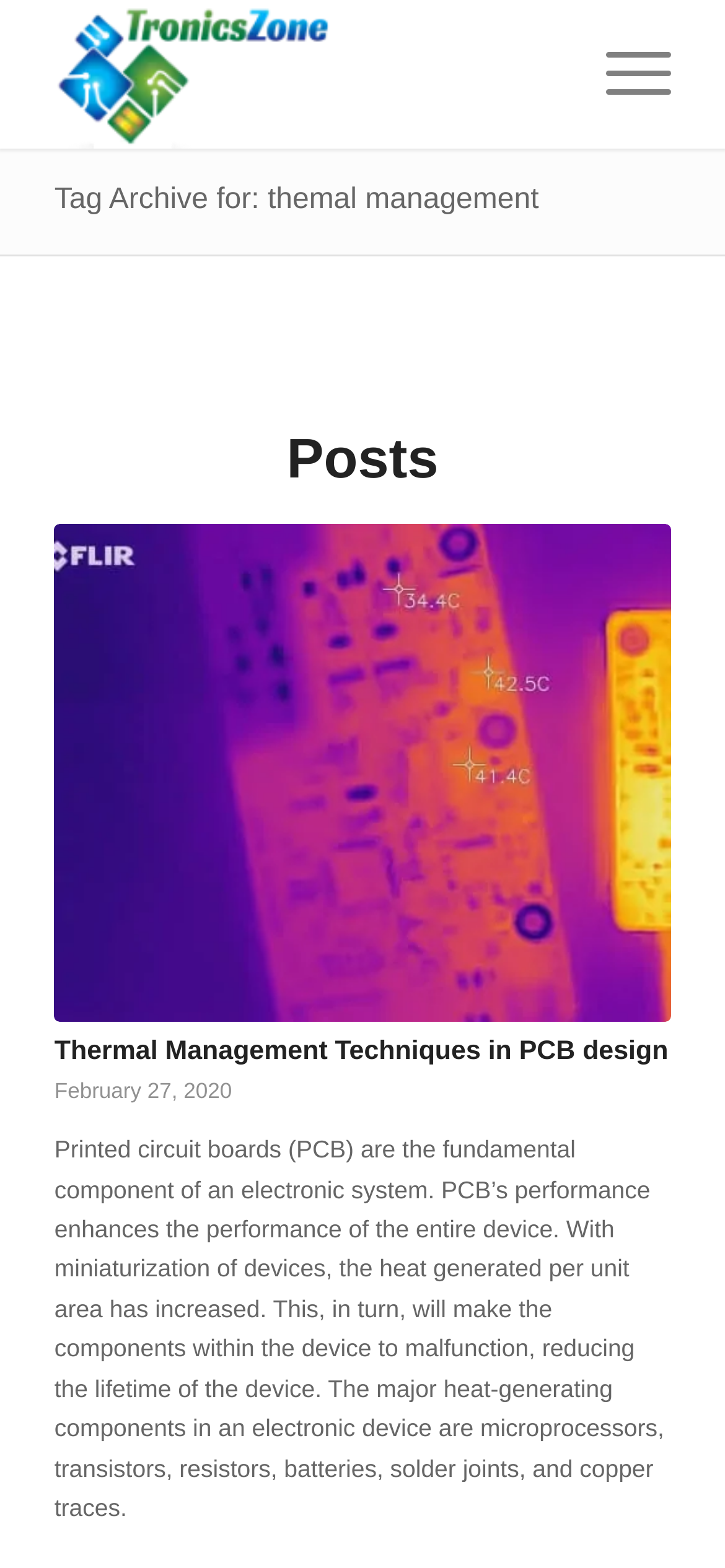Please find the bounding box for the UI component described as follows: "Menu Menu".

[0.784, 0.0, 0.925, 0.095]